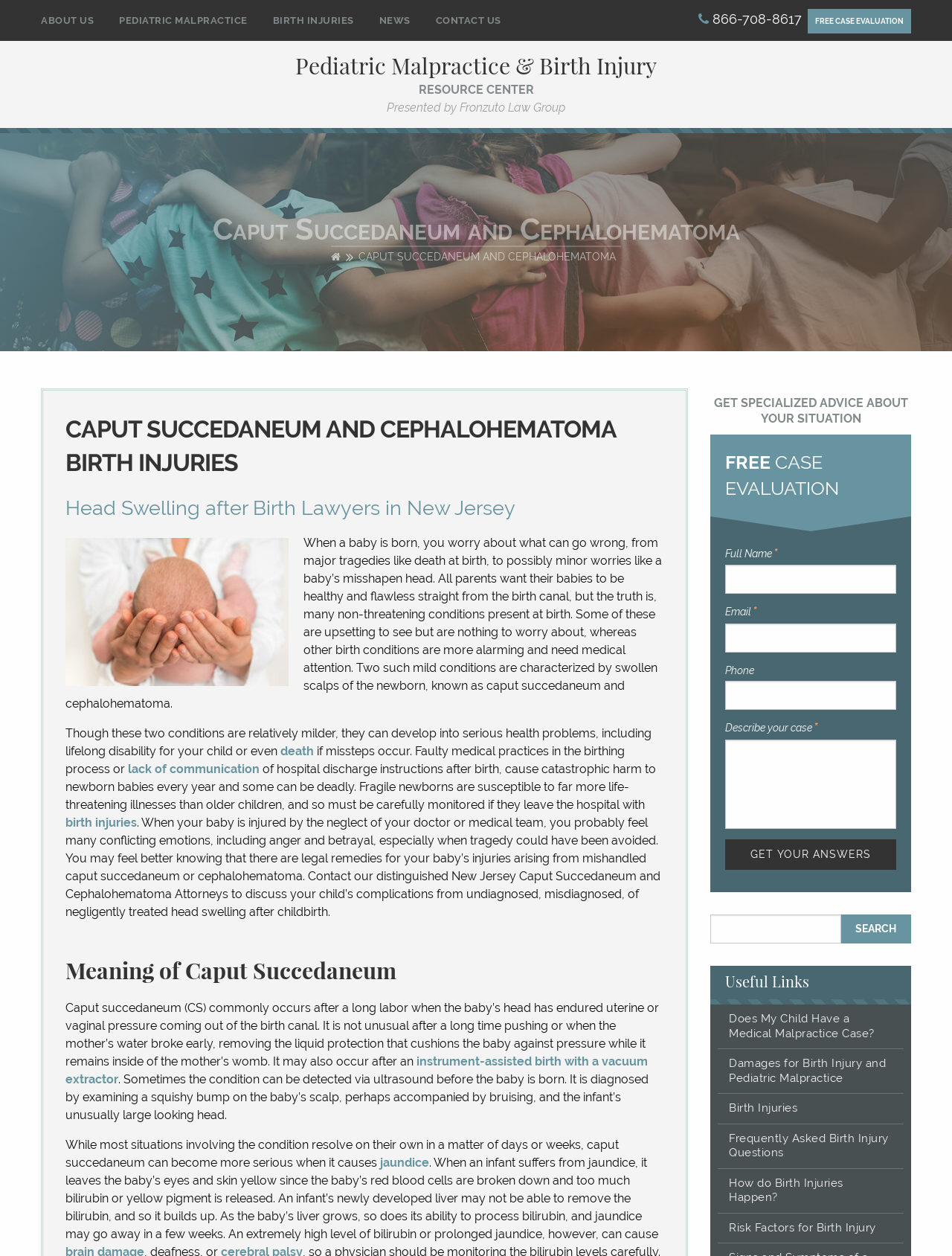What is the primary heading on this webpage?

CAPUT SUCCEDANEUM AND CEPHALOHEMATOMA BIRTH INJURIES